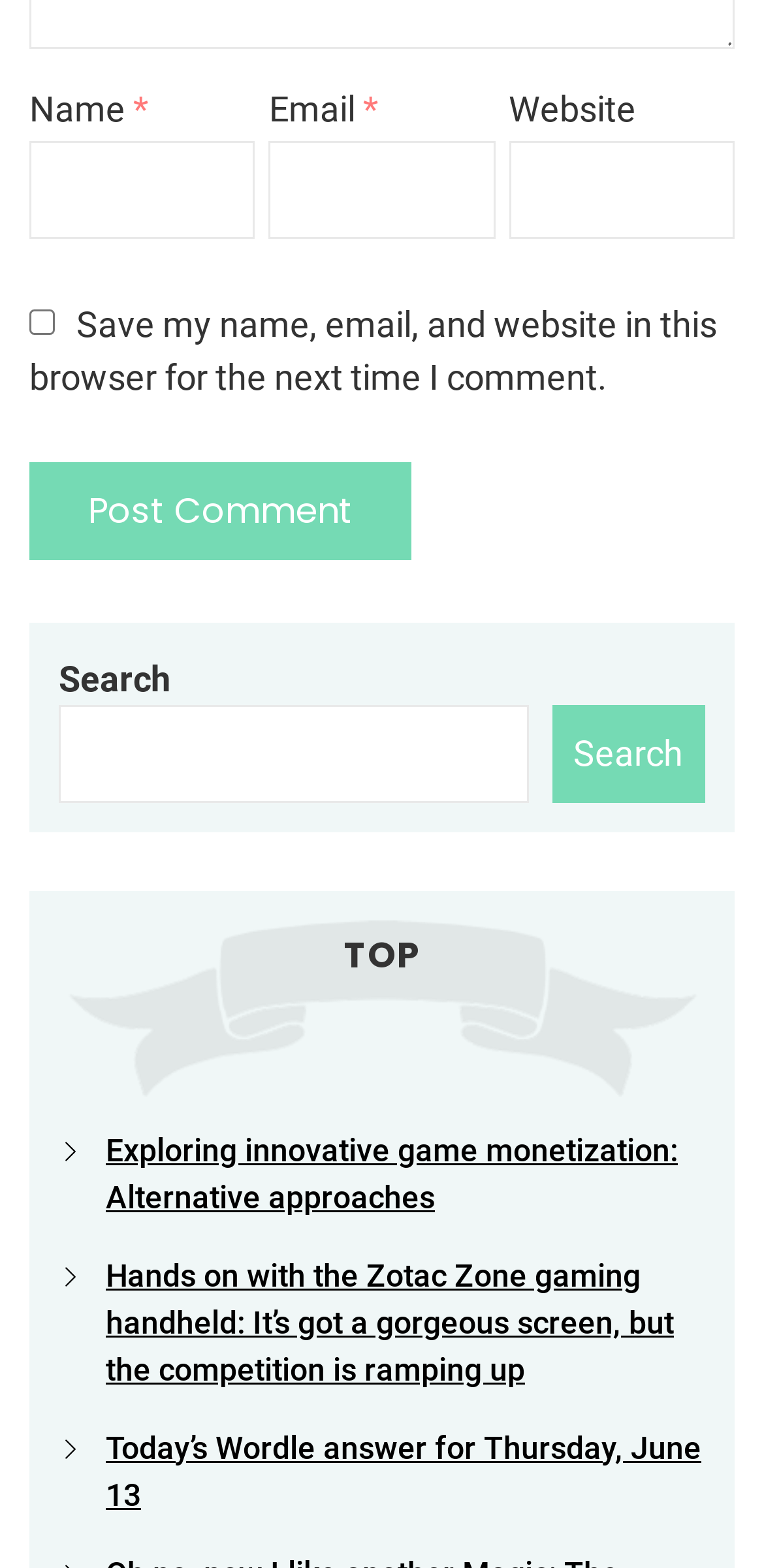Determine the bounding box coordinates of the section to be clicked to follow the instruction: "Read the article about game monetization". The coordinates should be given as four float numbers between 0 and 1, formatted as [left, top, right, bottom].

[0.138, 0.721, 0.887, 0.775]